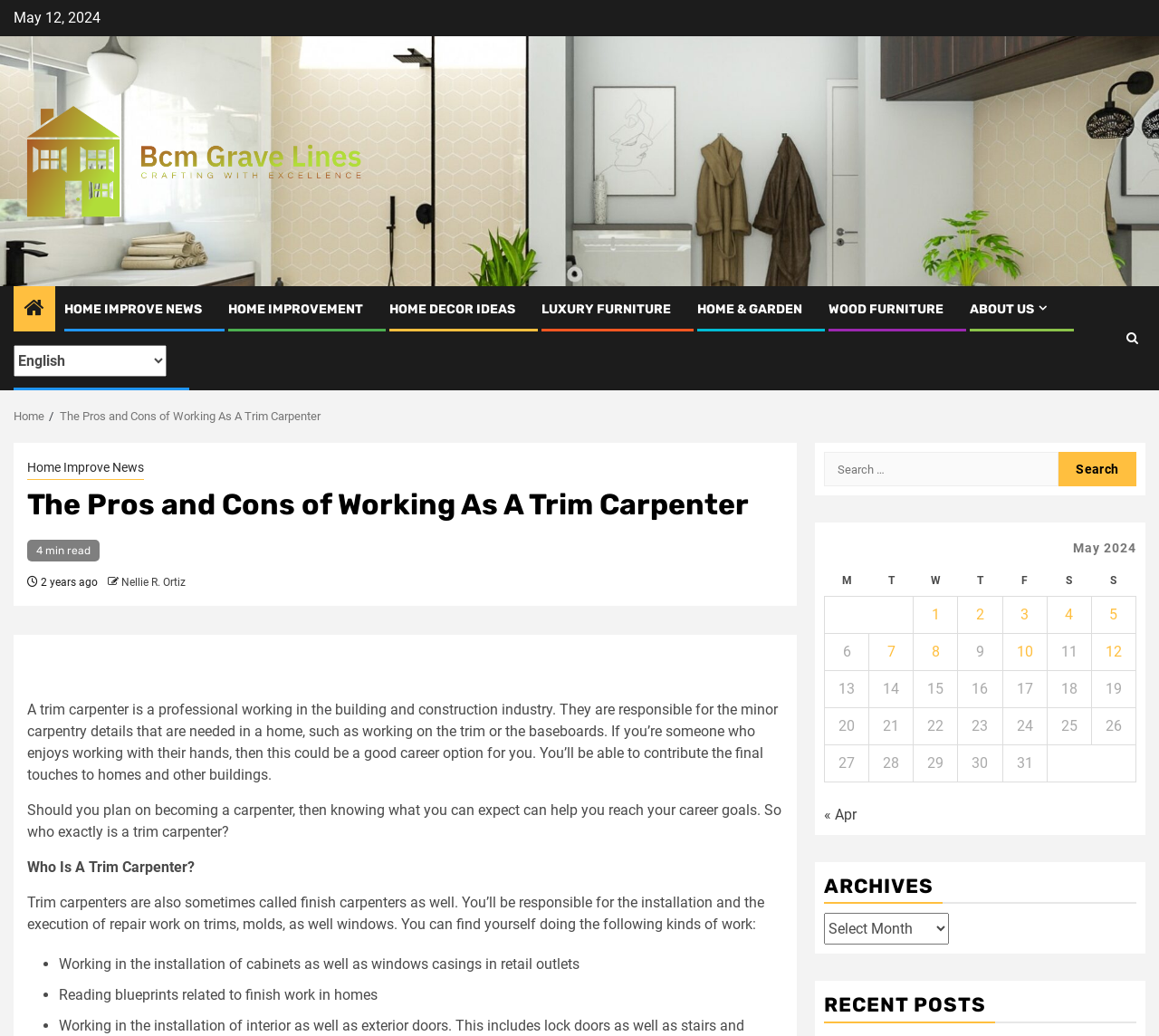Answer succinctly with a single word or phrase:
What is the profession being discussed in the article?

Trim carpenter